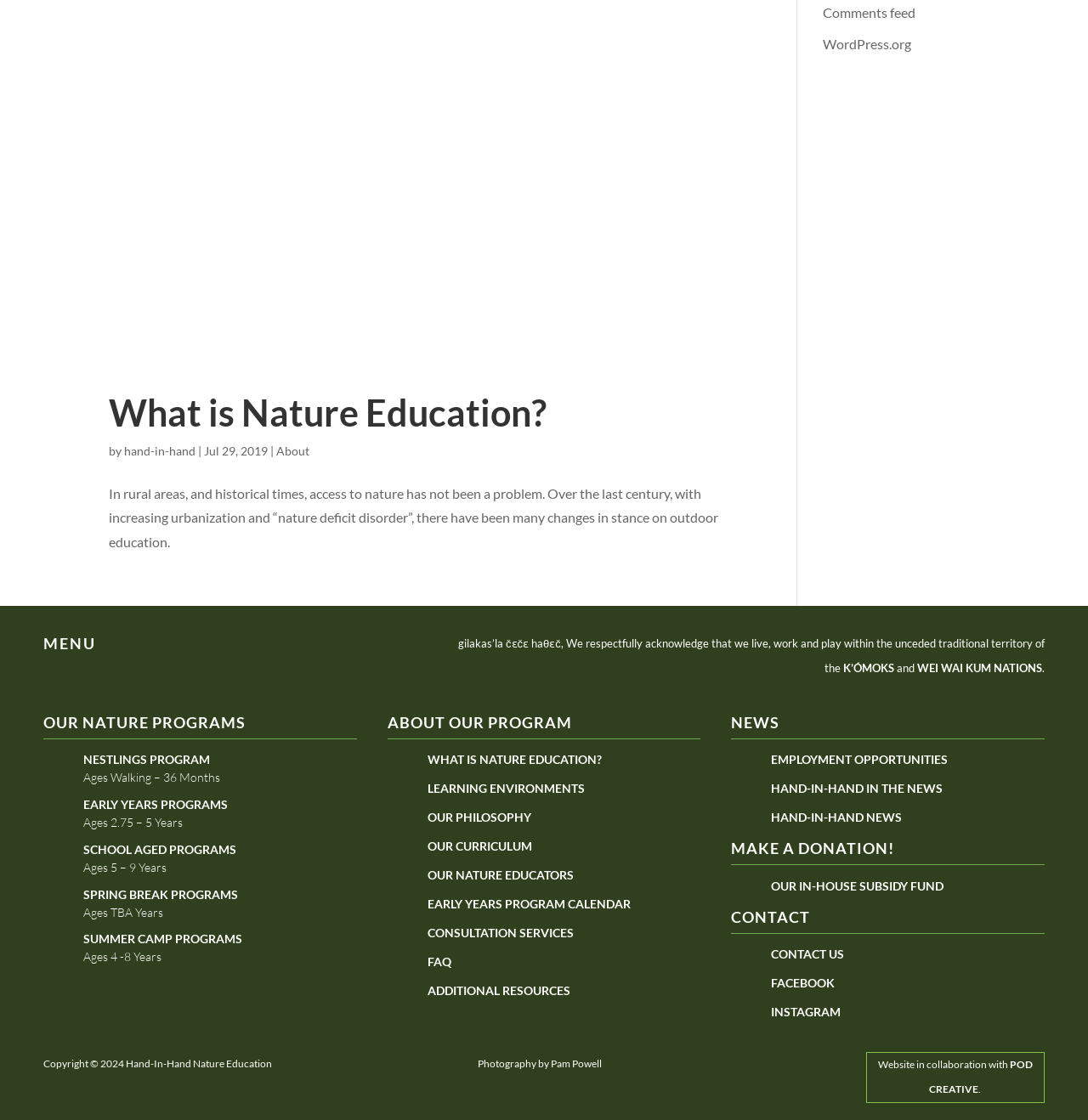Please specify the bounding box coordinates in the format (top-left x, top-left y, bottom-right x, bottom-right y), with values ranging from 0 to 1. Identify the bounding box for the UI component described as follows: Summer Camp Programs

[0.077, 0.832, 0.223, 0.845]